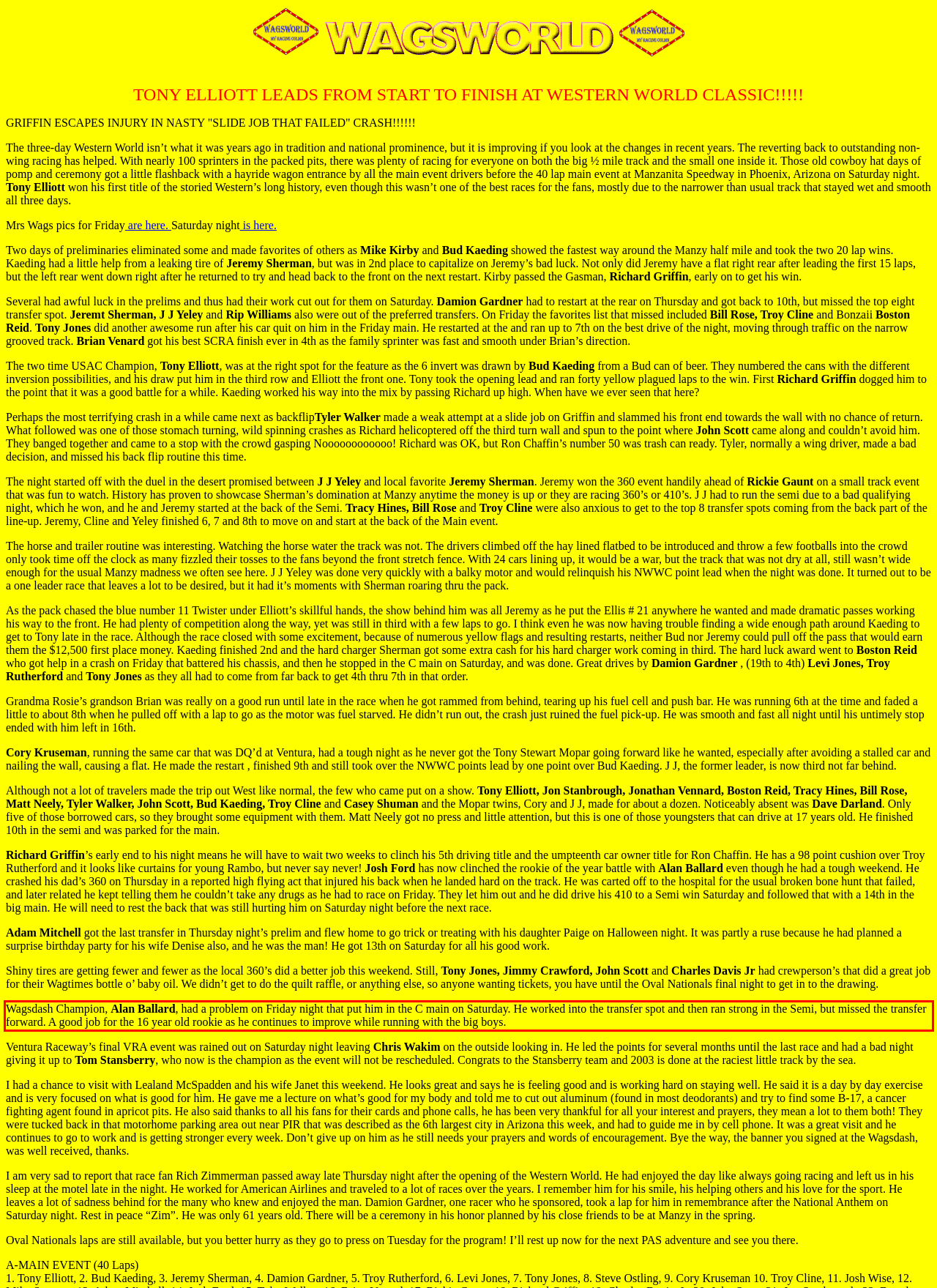Analyze the screenshot of the webpage that features a red bounding box and recognize the text content enclosed within this red bounding box.

Wagsdash Champion, Alan Ballard, had a problem on Friday night that put him in the C main on Saturday. He worked into the transfer spot and then ran strong in the Semi, but missed the transfer forward. A good job for the 16 year old rookie as he continues to improve while running with the big boys.